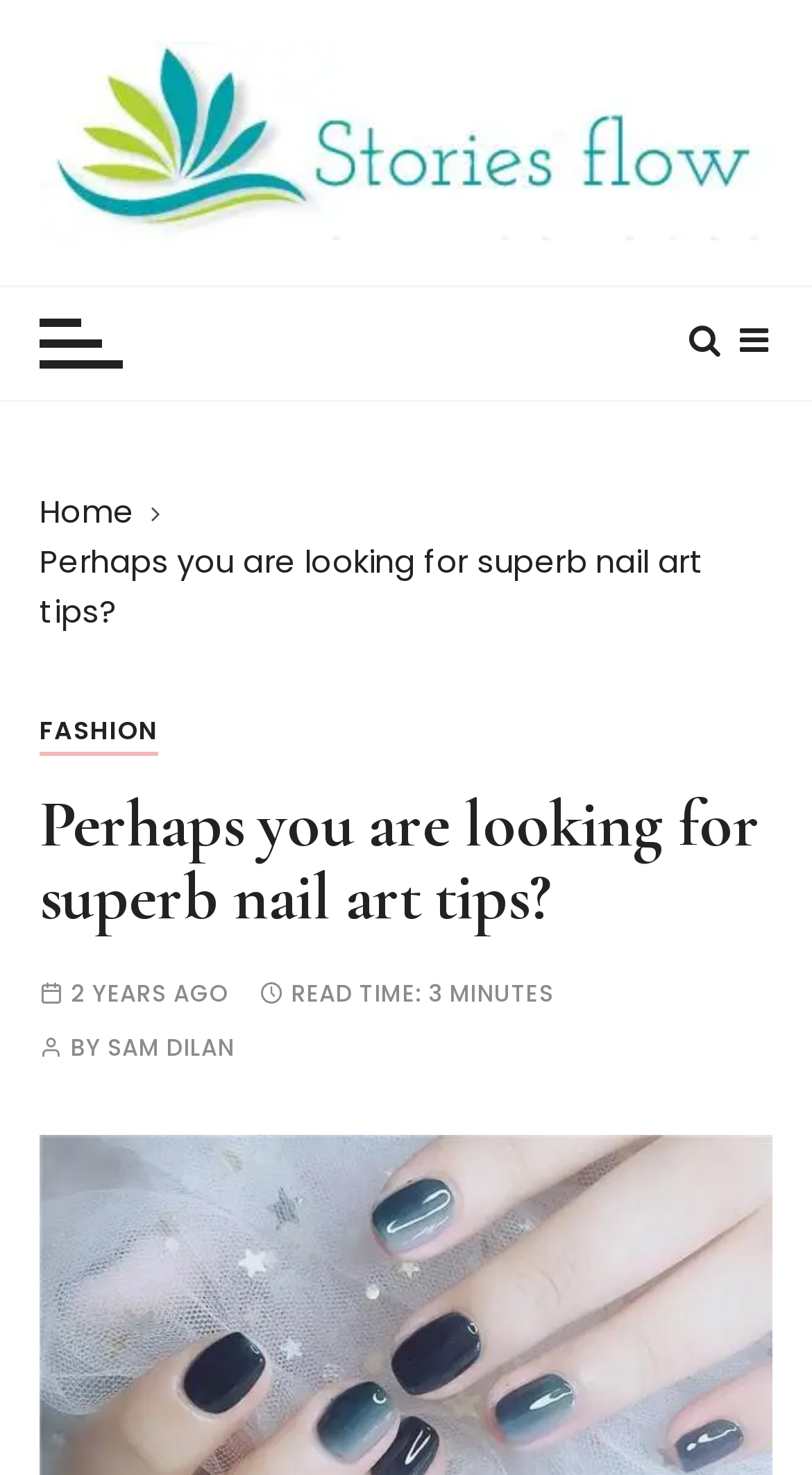What is the category of the article?
Please use the image to provide an in-depth answer to the question.

I determined the category of the article by looking at the breadcrumbs navigation section, where I found a link with the text 'FASHION', which suggests that the article belongs to the fashion category.